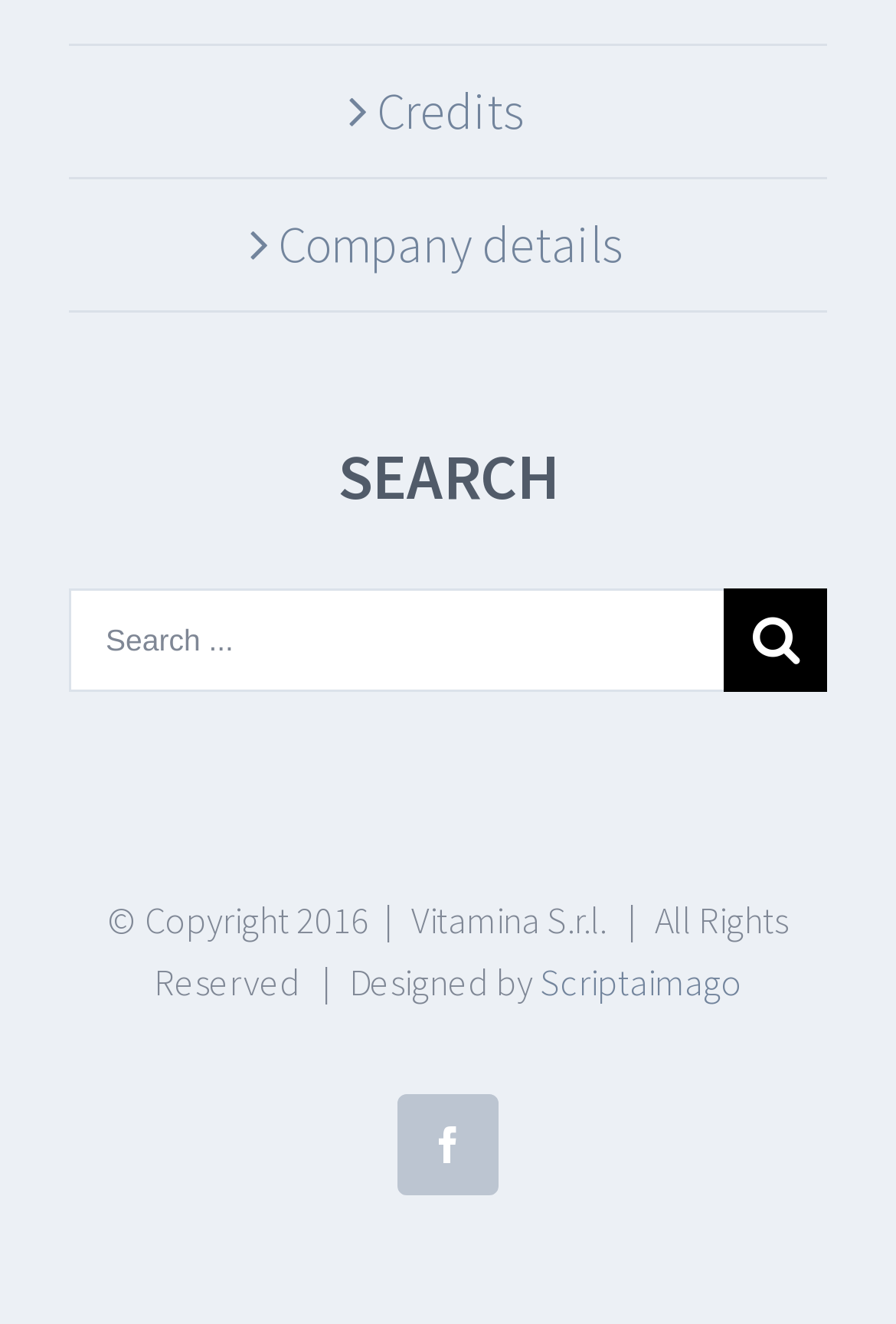Extract the bounding box coordinates for the UI element described by the text: "Credits". The coordinates should be in the form of [left, top, right, bottom] with values between 0 and 1.

[0.108, 0.053, 0.897, 0.117]